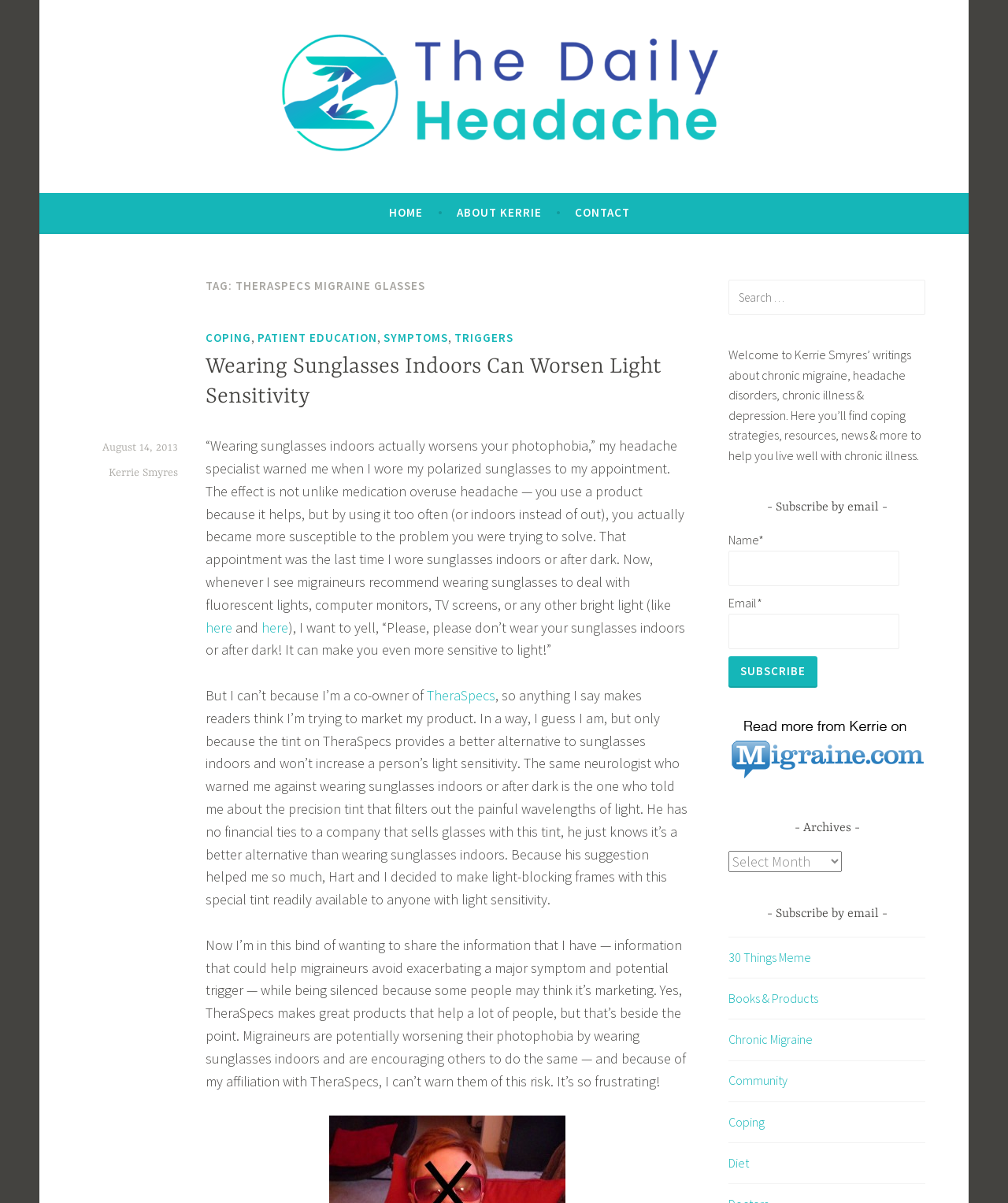Please identify the coordinates of the bounding box that should be clicked to fulfill this instruction: "Search for something".

[0.723, 0.232, 0.918, 0.262]